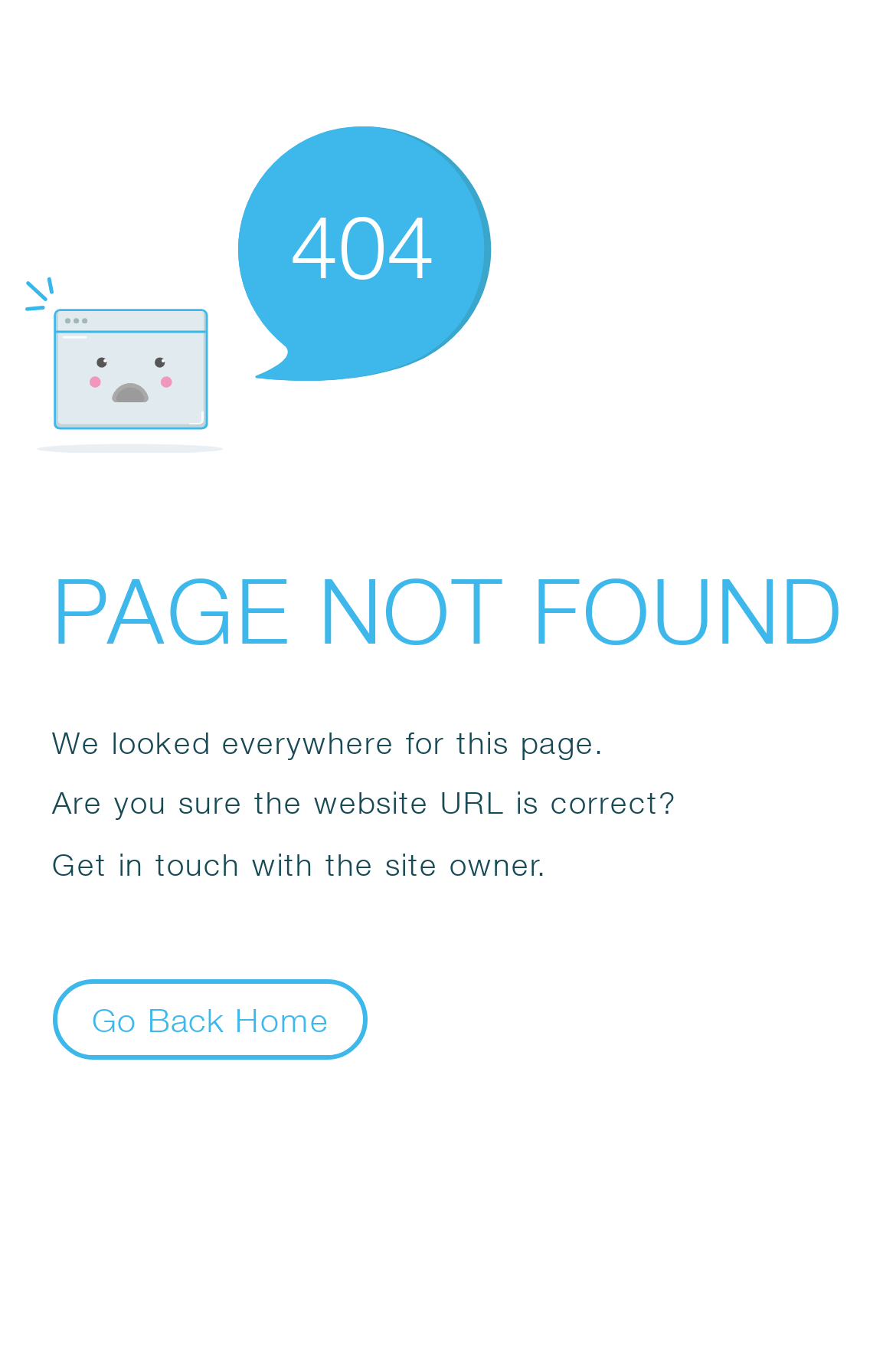Use a single word or phrase to answer the question:
What is the available button?

Go Back Home